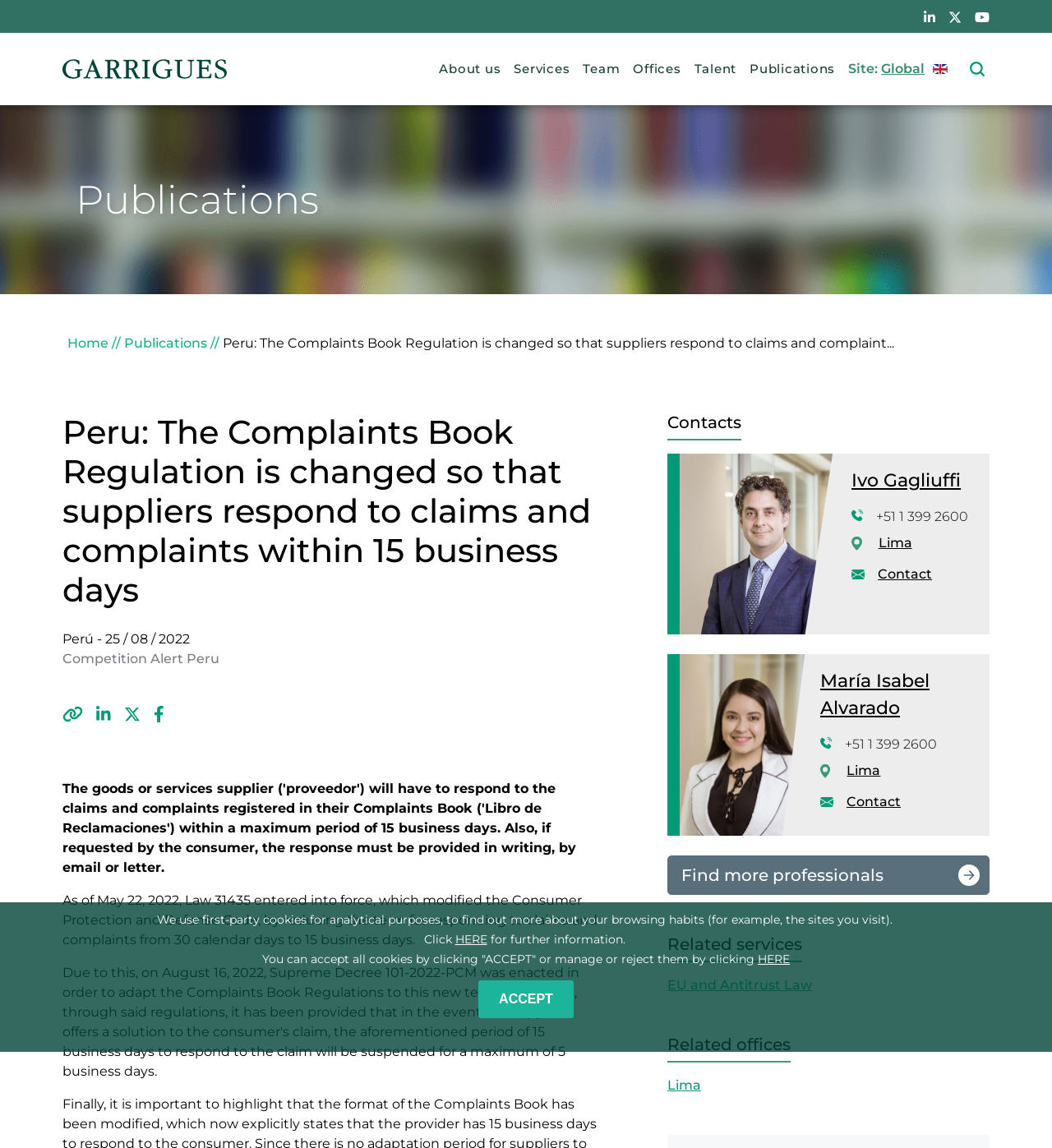Write an elaborate caption that captures the essence of the webpage.

This webpage appears to be a news article or publication from Garrigues, a law firm. At the top of the page, there is a logo of Garrigues, accompanied by a navigation menu with links to various sections of the website, including "About us", "Services", "Team", "Offices", "Talent", and "Publications". Below the navigation menu, there is a breadcrumb navigation bar with links to "Home" and "Publications".

The main content of the page is an article titled "Peru: The Complaints Book Regulation is changed so that suppliers respond to claims and complaints within 15 business days". The article is dated August 25, 2022, and is categorized under "Competition Alert Peru". The article text is divided into several paragraphs, with headings and subheadings.

On the right-hand side of the page, there is a section titled "Contacts" with information about two professionals, Ivo Gagliuffi Piercechi and María Isabel Alvarado Cáceres, including their names, photos, and contact details. Below this section, there are links to related services and offices, including "EU and Antitrust Law" and "Lima".

At the bottom of the page, there is a modal dialog box with a message about cookies, which can be accepted or managed by clicking on the relevant links.

Throughout the page, there are several images, including the logo of Garrigues, photos of the professionals, and icons for social media links. The layout of the page is clean and organized, with clear headings and concise text.